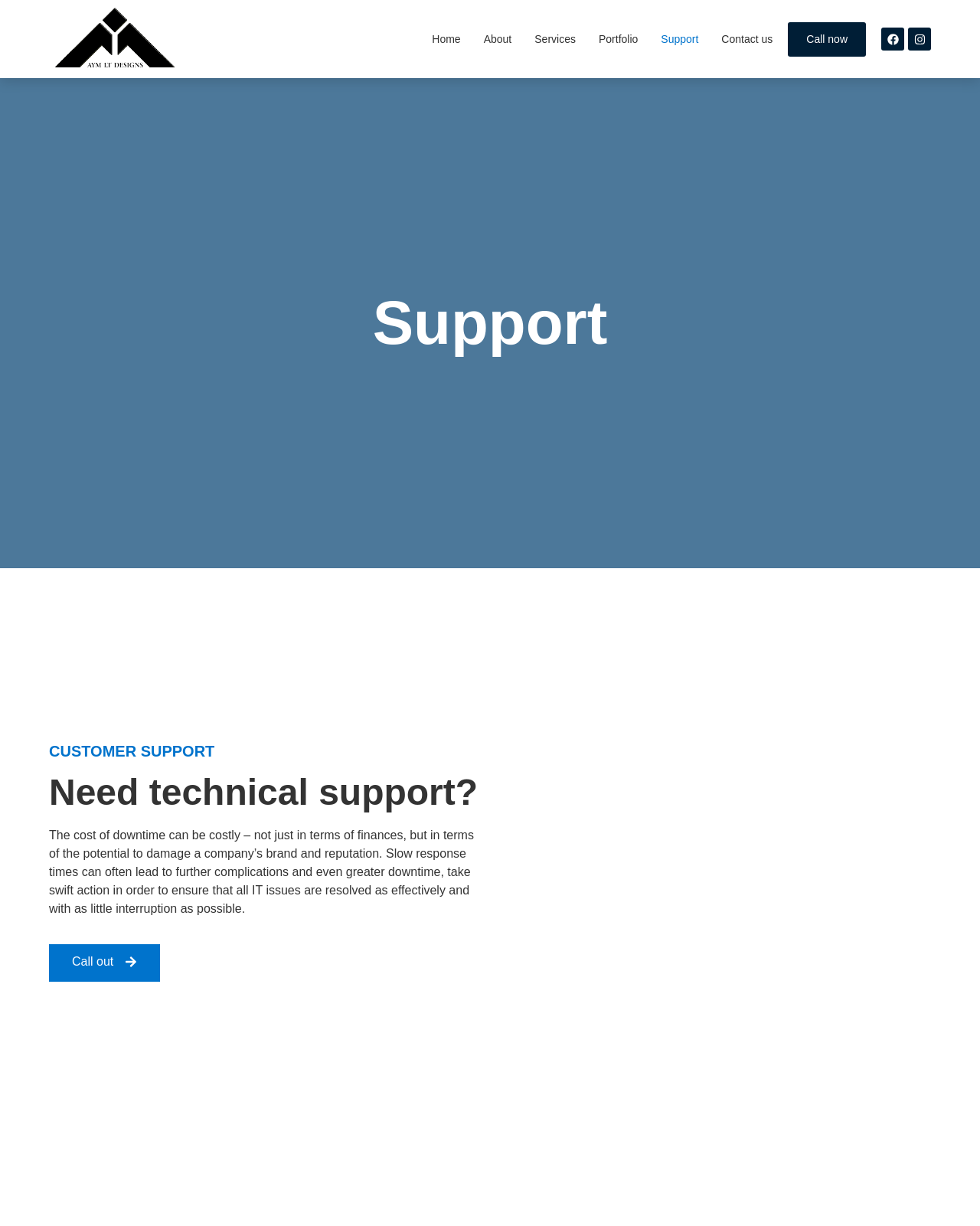Please provide a brief answer to the question using only one word or phrase: 
What is the main category of the webpage?

Support